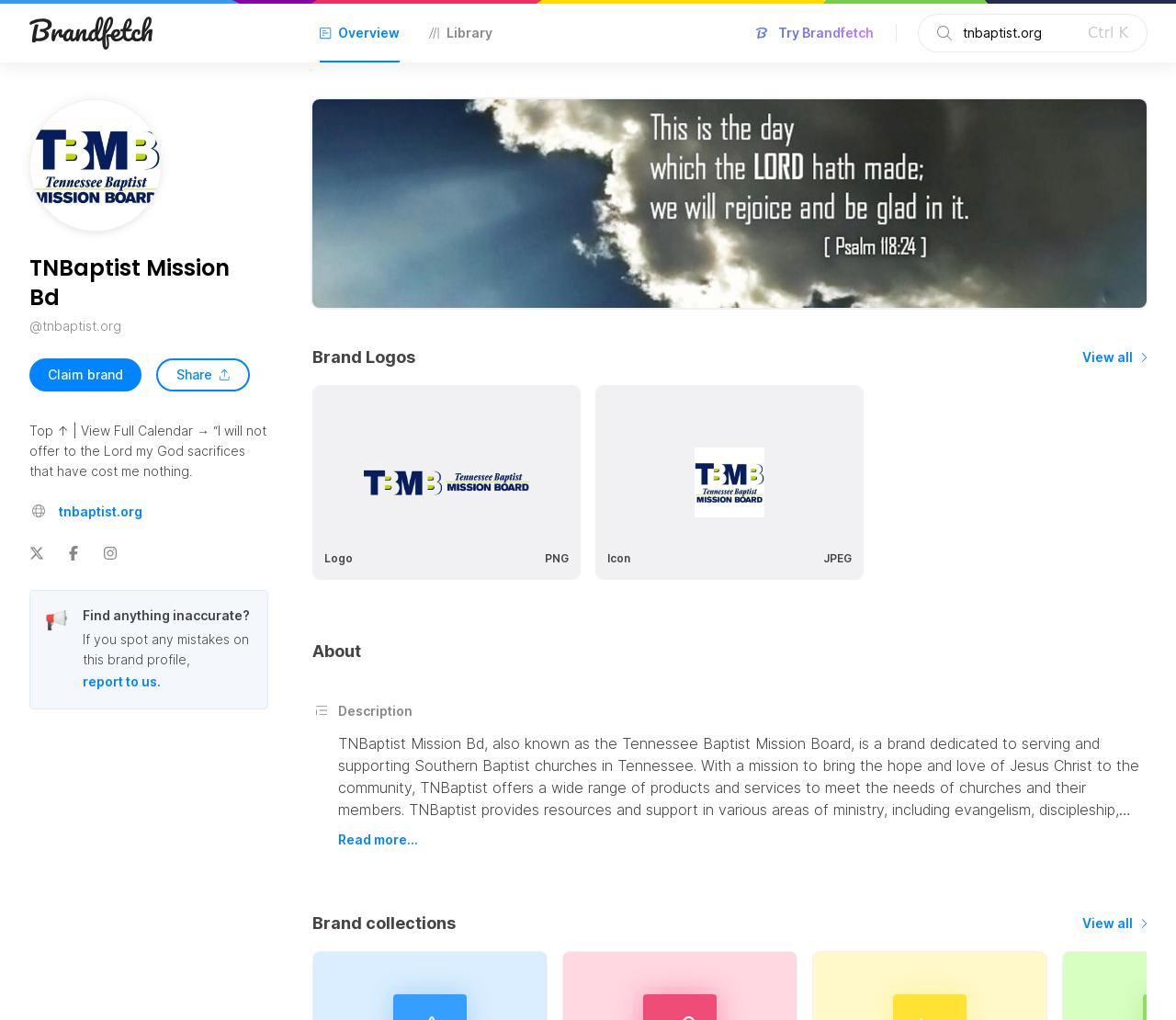Use the details in the image to answer the question thoroughly: 
What is the purpose of TNBaptist Mission Bd?

I found the answer by reading the description of TNBaptist Mission Bd on the webpage. According to the description, the brand is dedicated to serving and supporting Southern Baptist churches in Tennessee.